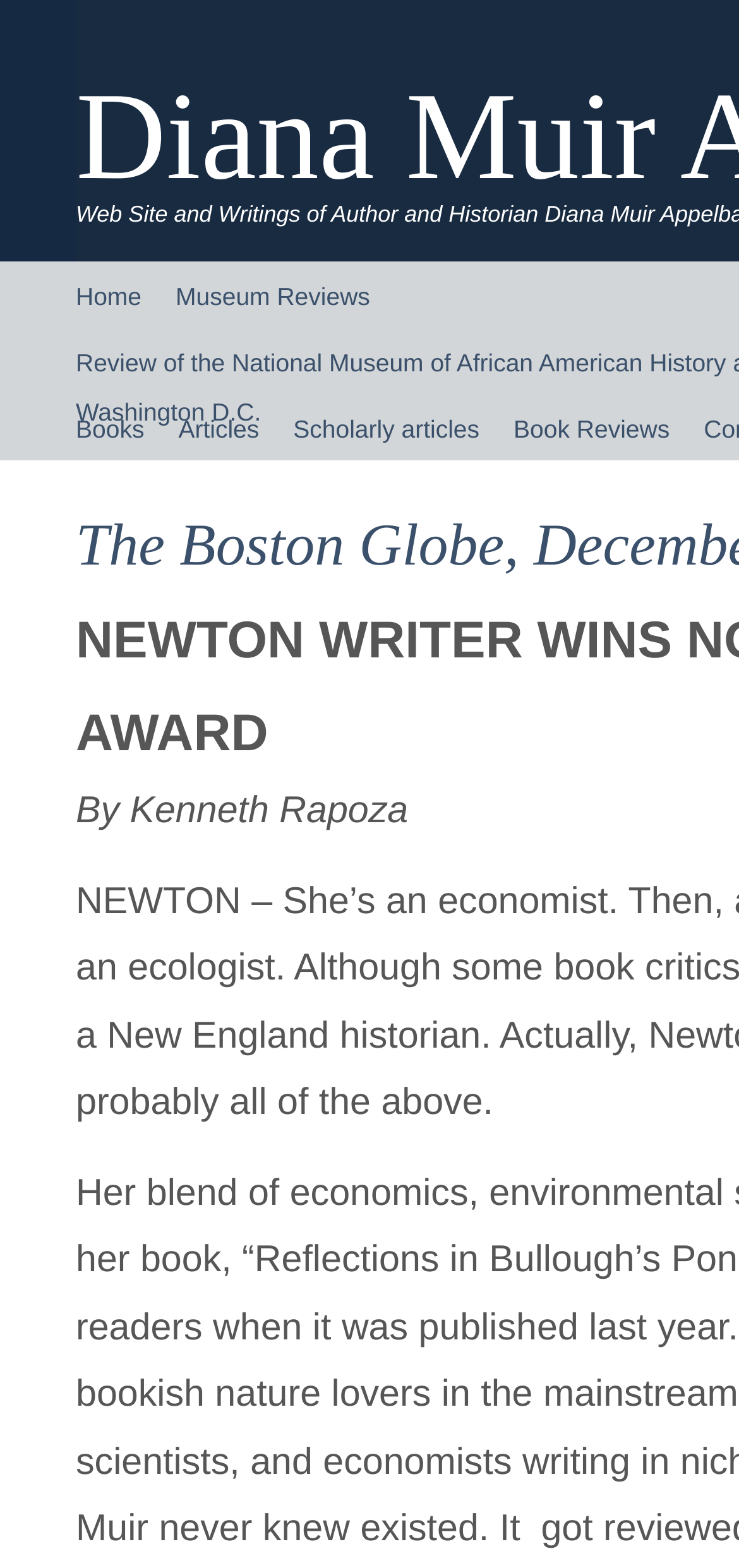Find the bounding box of the UI element described as follows: "Book Reviews".

[0.695, 0.251, 0.906, 0.294]